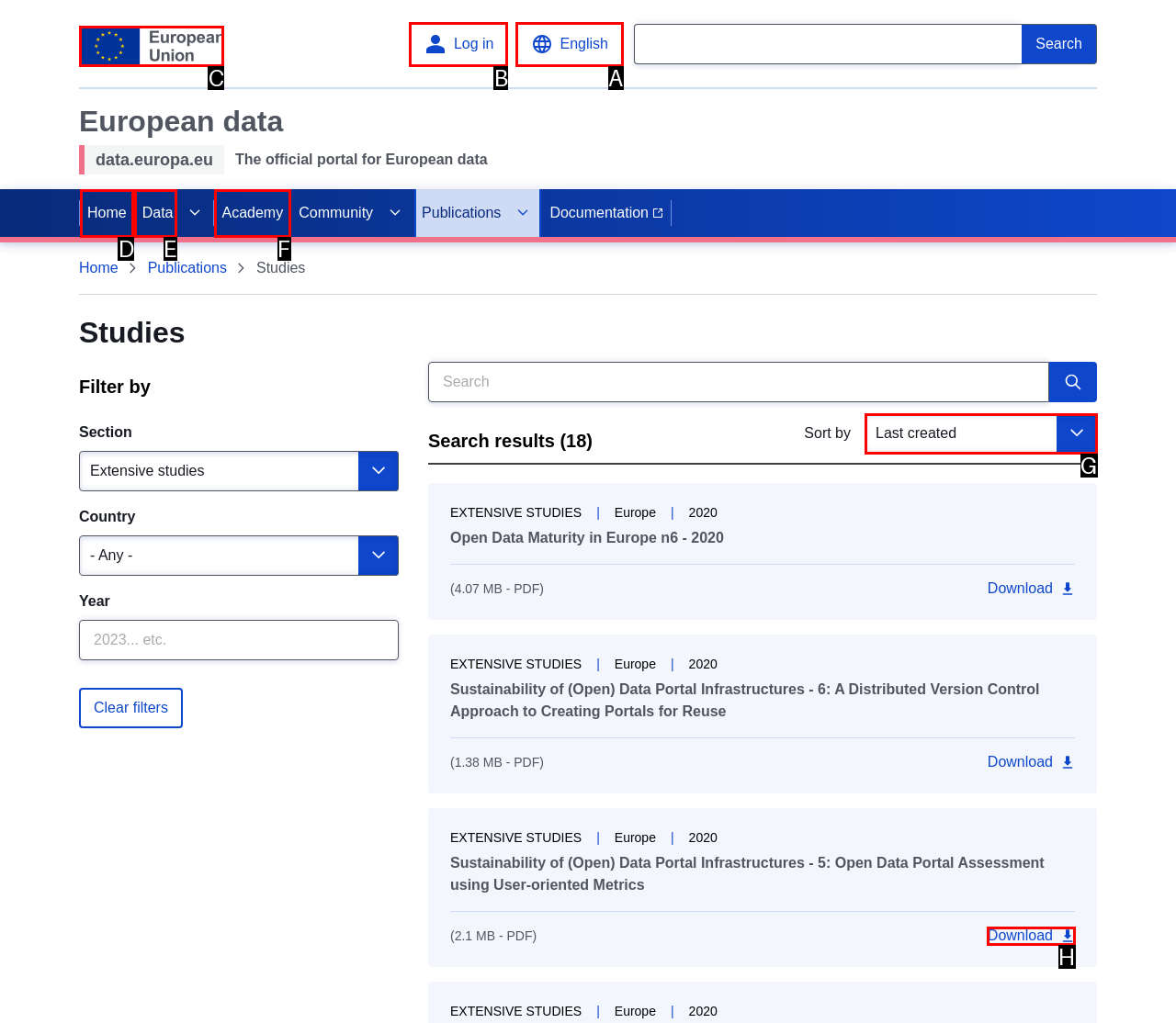Select the proper UI element to click in order to perform the following task: Log in to the system. Indicate your choice with the letter of the appropriate option.

B